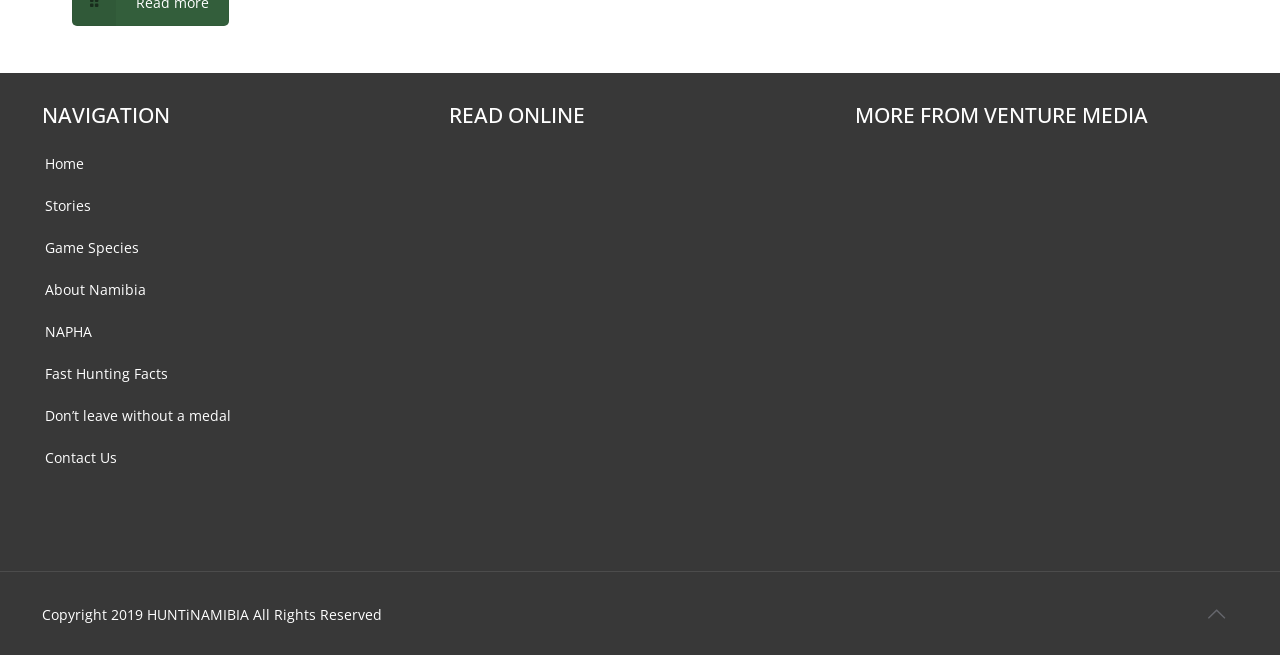Determine the bounding box coordinates of the clickable element to achieve the following action: 'Click on Home'. Provide the coordinates as four float values between 0 and 1, formatted as [left, top, right, bottom].

[0.033, 0.218, 0.332, 0.282]